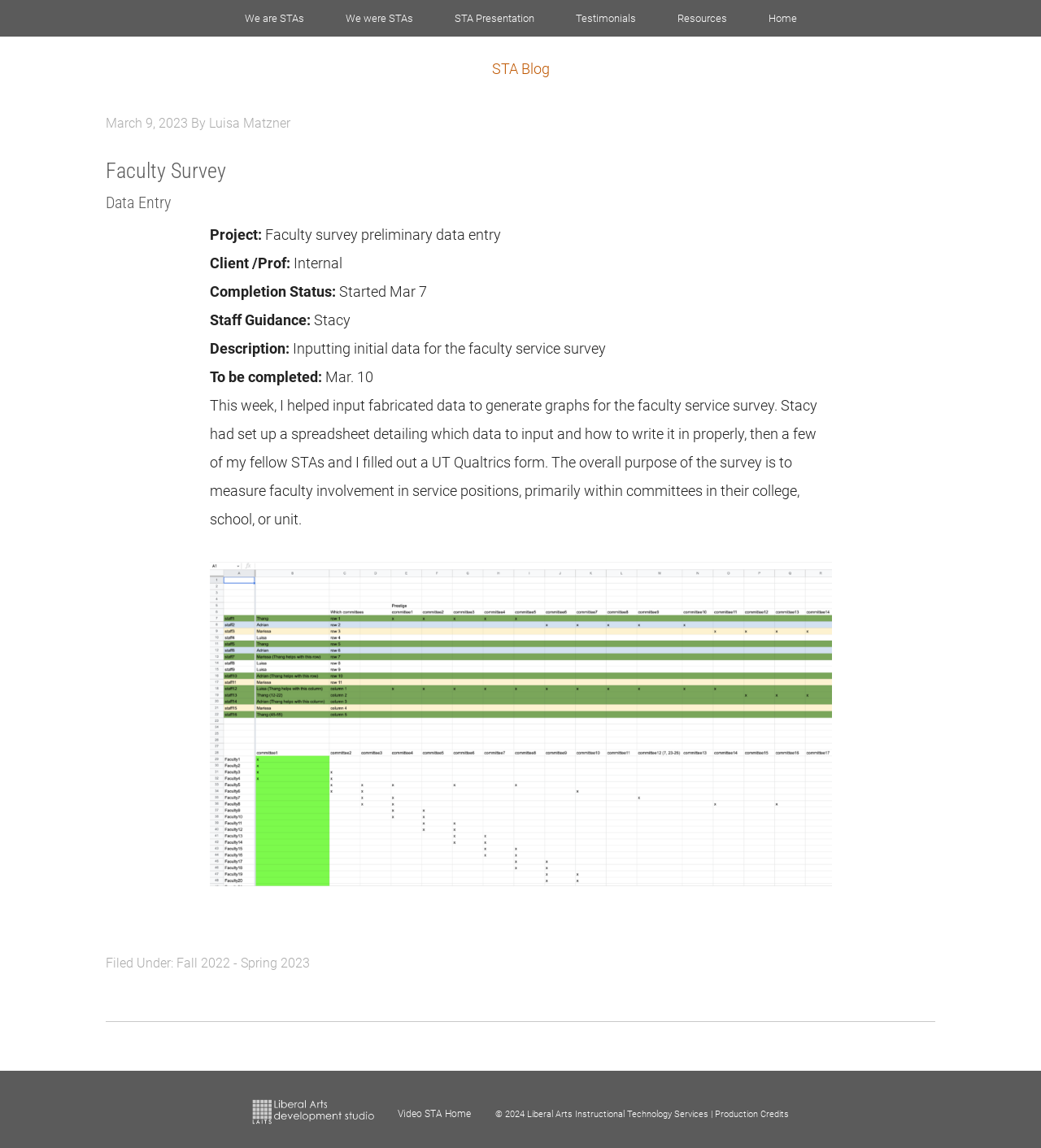Based on the element description: "STA Presentation", identify the bounding box coordinates for this UI element. The coordinates must be four float numbers between 0 and 1, listed as [left, top, right, bottom].

[0.418, 0.0, 0.532, 0.032]